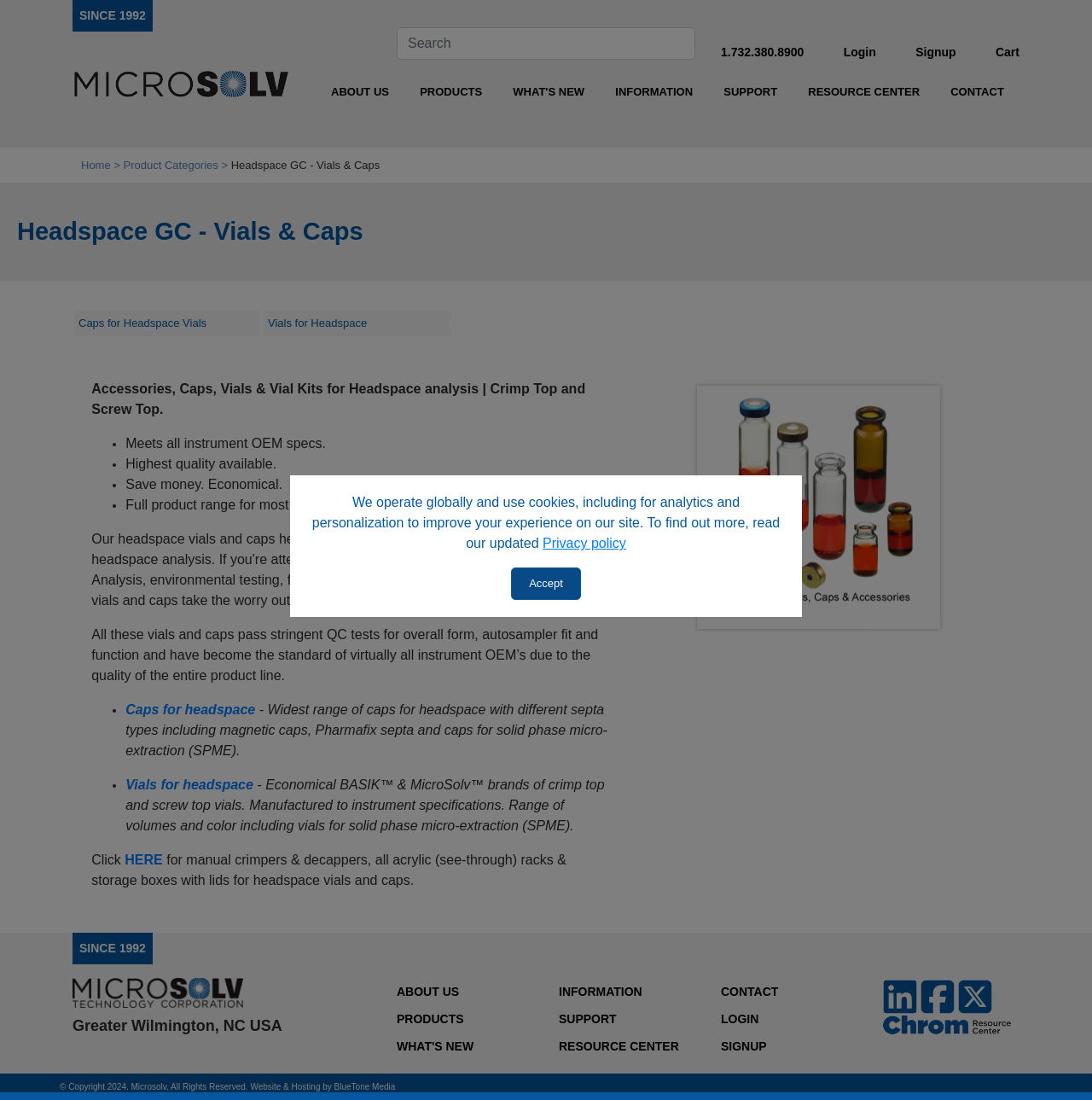For the given element description Asia Cup, determine the bounding box coordinates of the UI element. The coordinates should follow the format (top-left x, top-left y, bottom-right x, bottom-right y) and be within the range of 0 to 1.

None